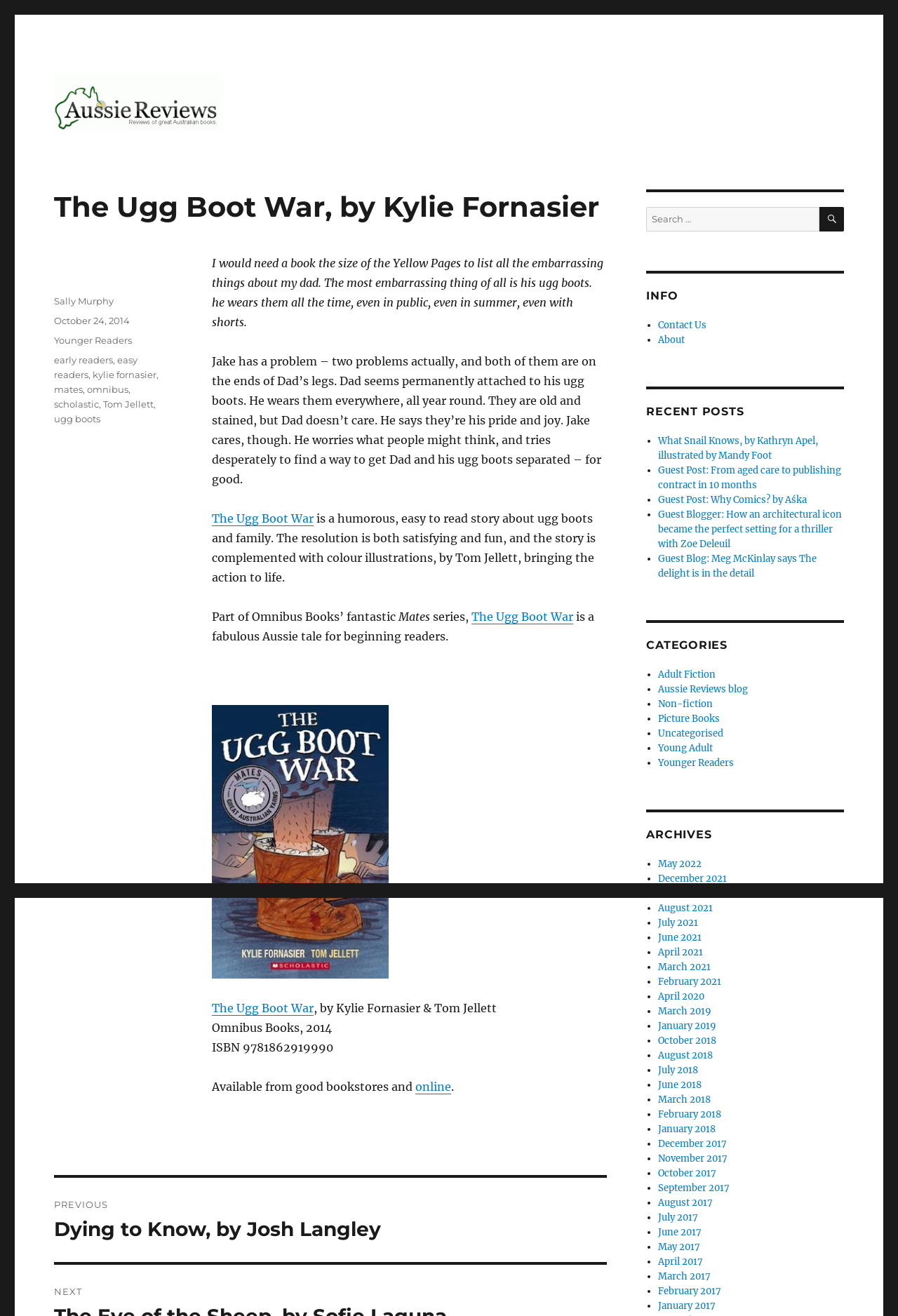Extract the bounding box coordinates for the UI element described by the text: "The Ugg Boot War". The coordinates should be in the form of [left, top, right, bottom] with values between 0 and 1.

[0.525, 0.463, 0.639, 0.474]